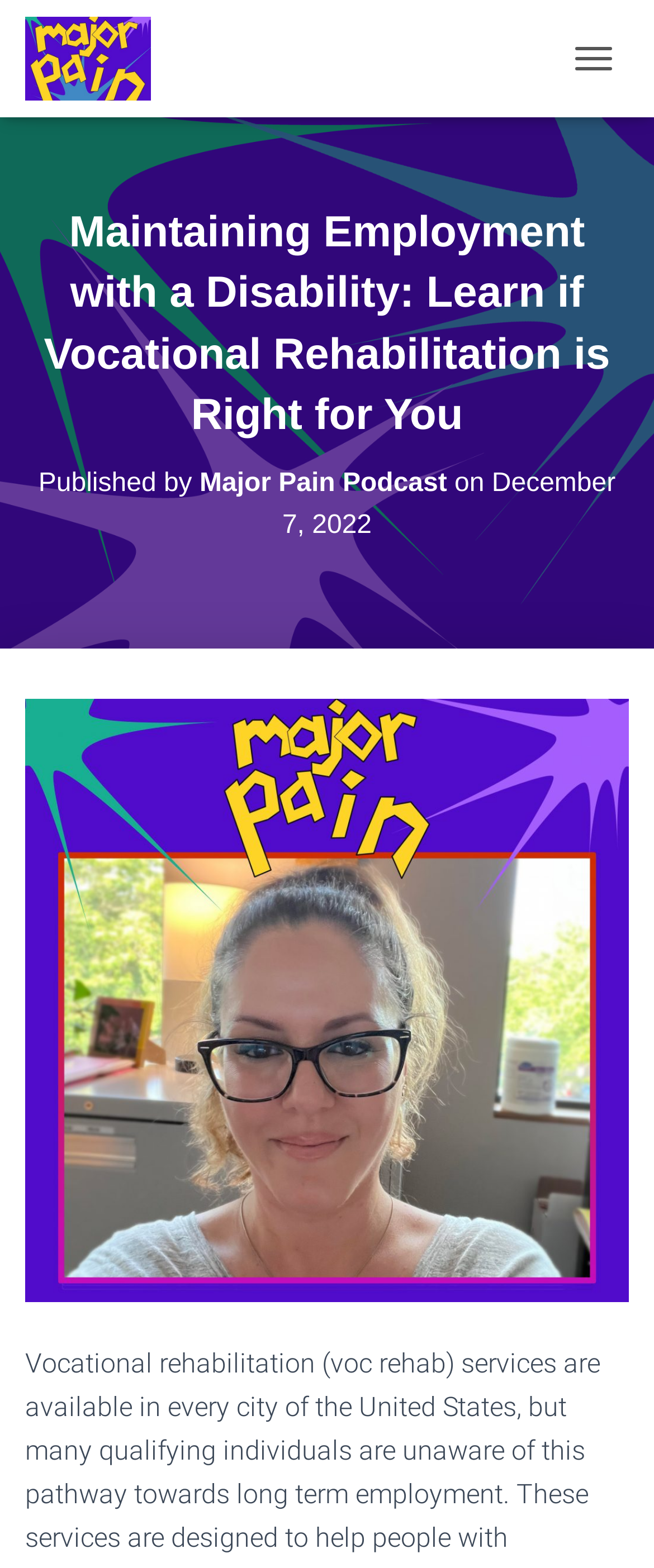What is the content of the figure below the article?
Based on the screenshot, provide your answer in one word or phrase.

Unknown